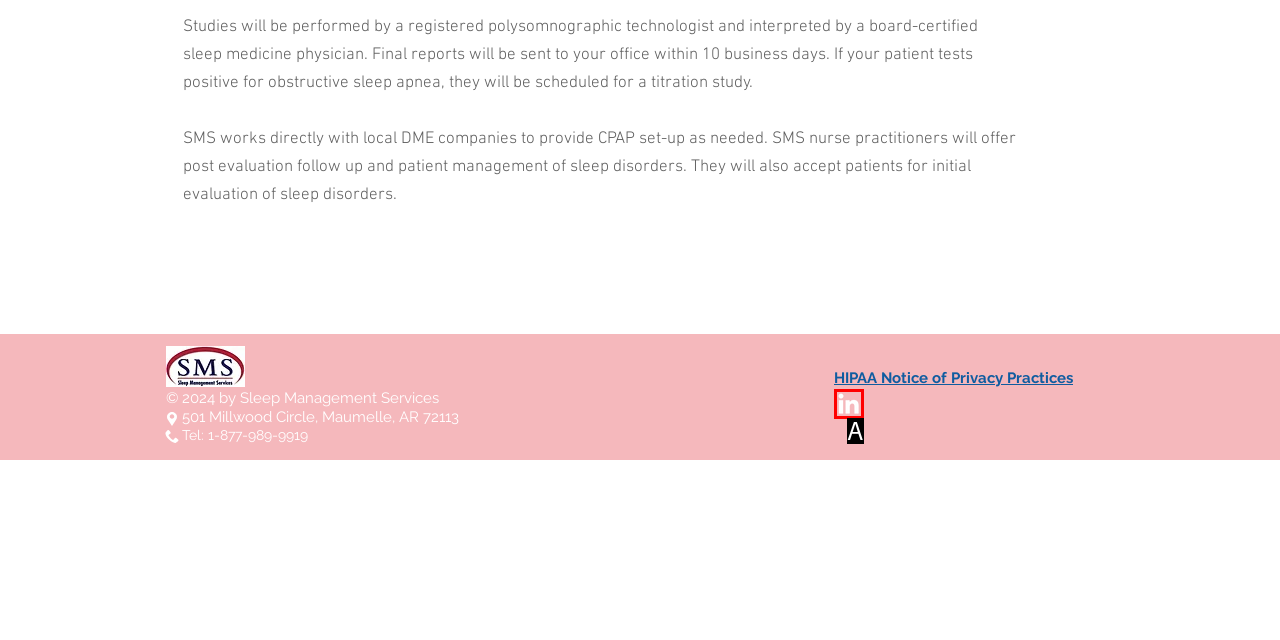Which HTML element matches the description: Publishing History?
Reply with the letter of the correct choice.

None